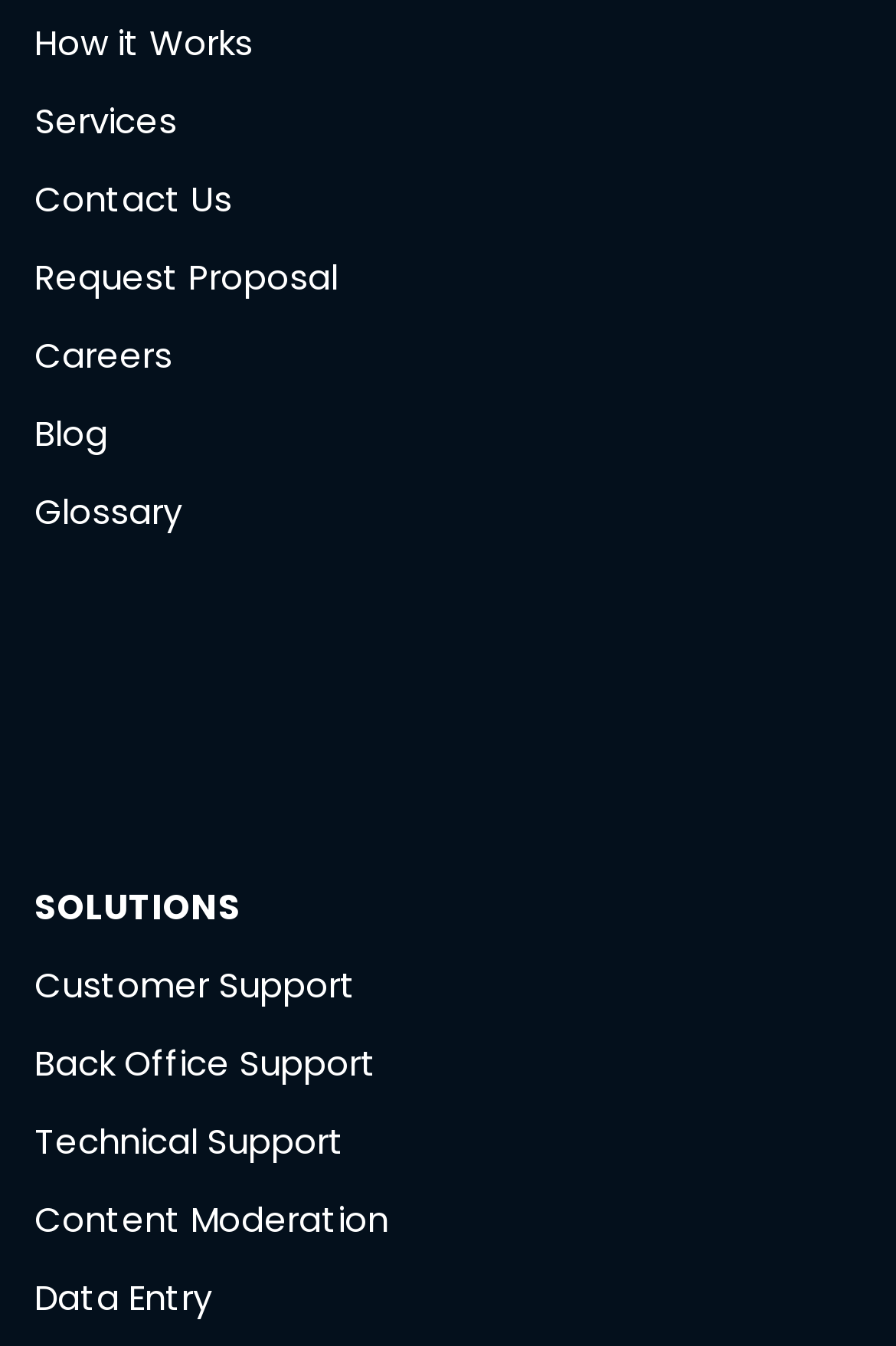Specify the bounding box coordinates of the region I need to click to perform the following instruction: "read the blog". The coordinates must be four float numbers in the range of 0 to 1, i.e., [left, top, right, bottom].

[0.038, 0.305, 0.121, 0.341]